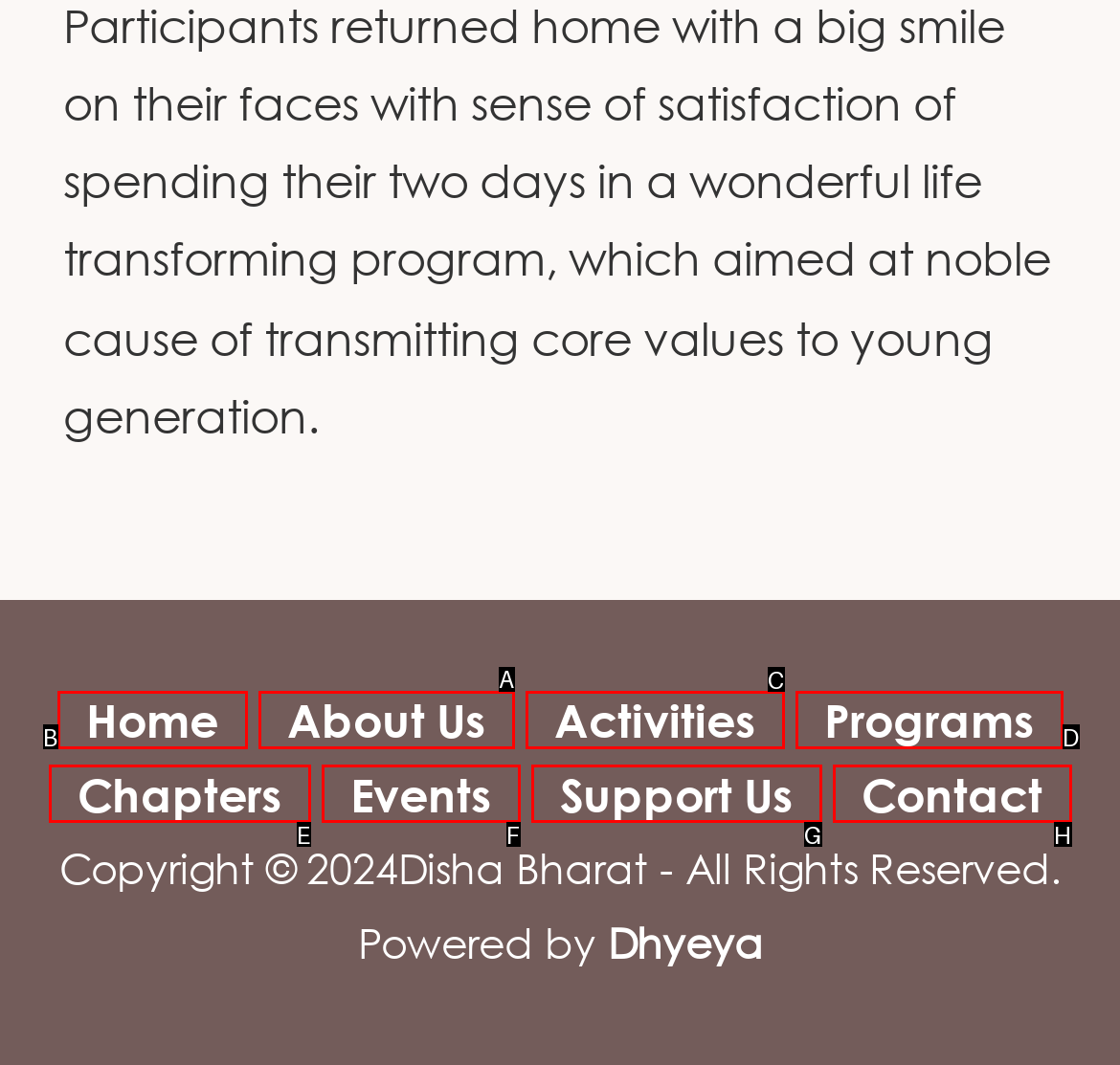Select the proper HTML element to perform the given task: learn about the organization Answer with the corresponding letter from the provided choices.

A